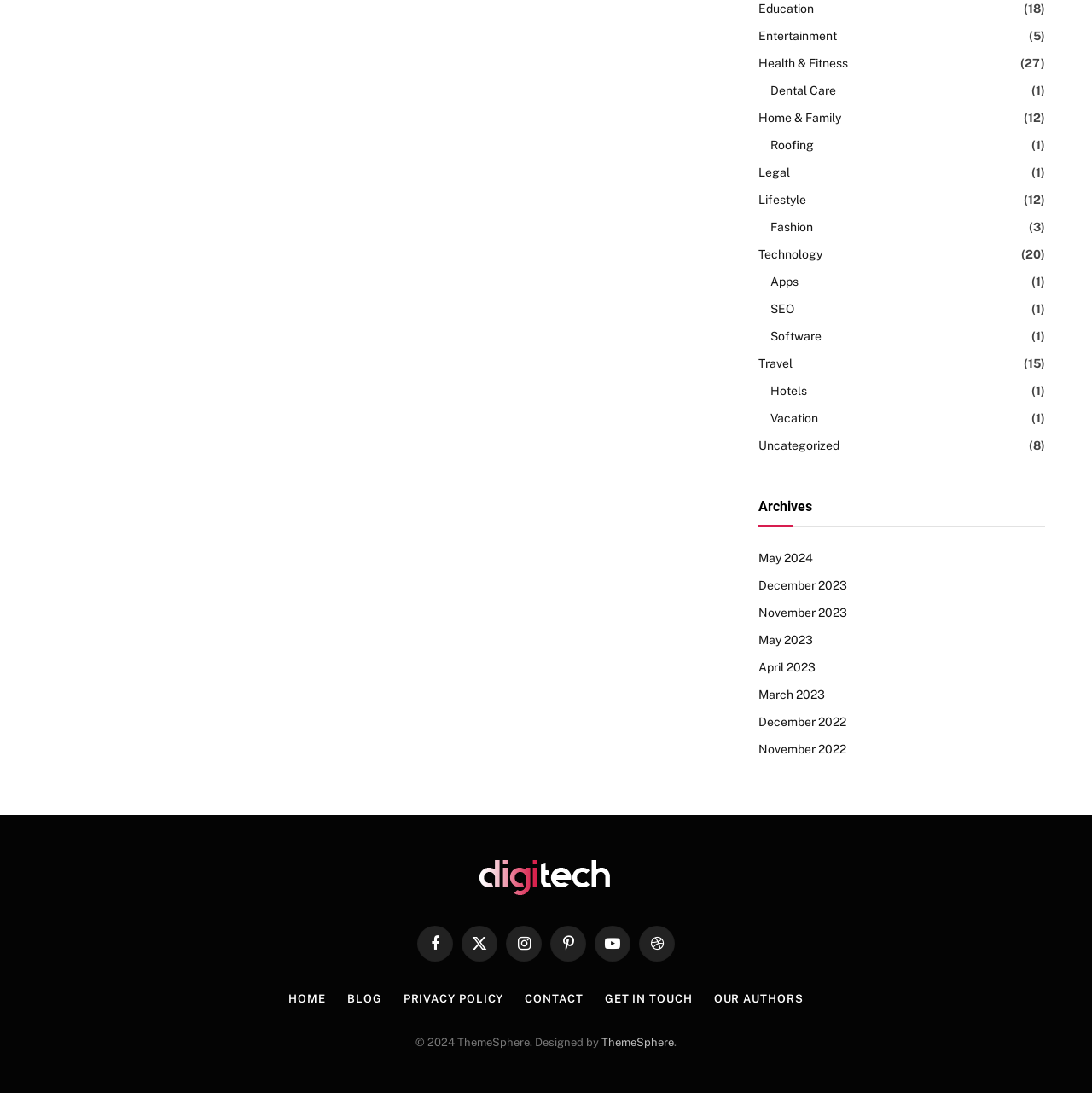For the element described, predict the bounding box coordinates as (top-left x, top-left y, bottom-right x, bottom-right y). All values should be between 0 and 1. Element description: SEO

[0.705, 0.275, 0.727, 0.291]